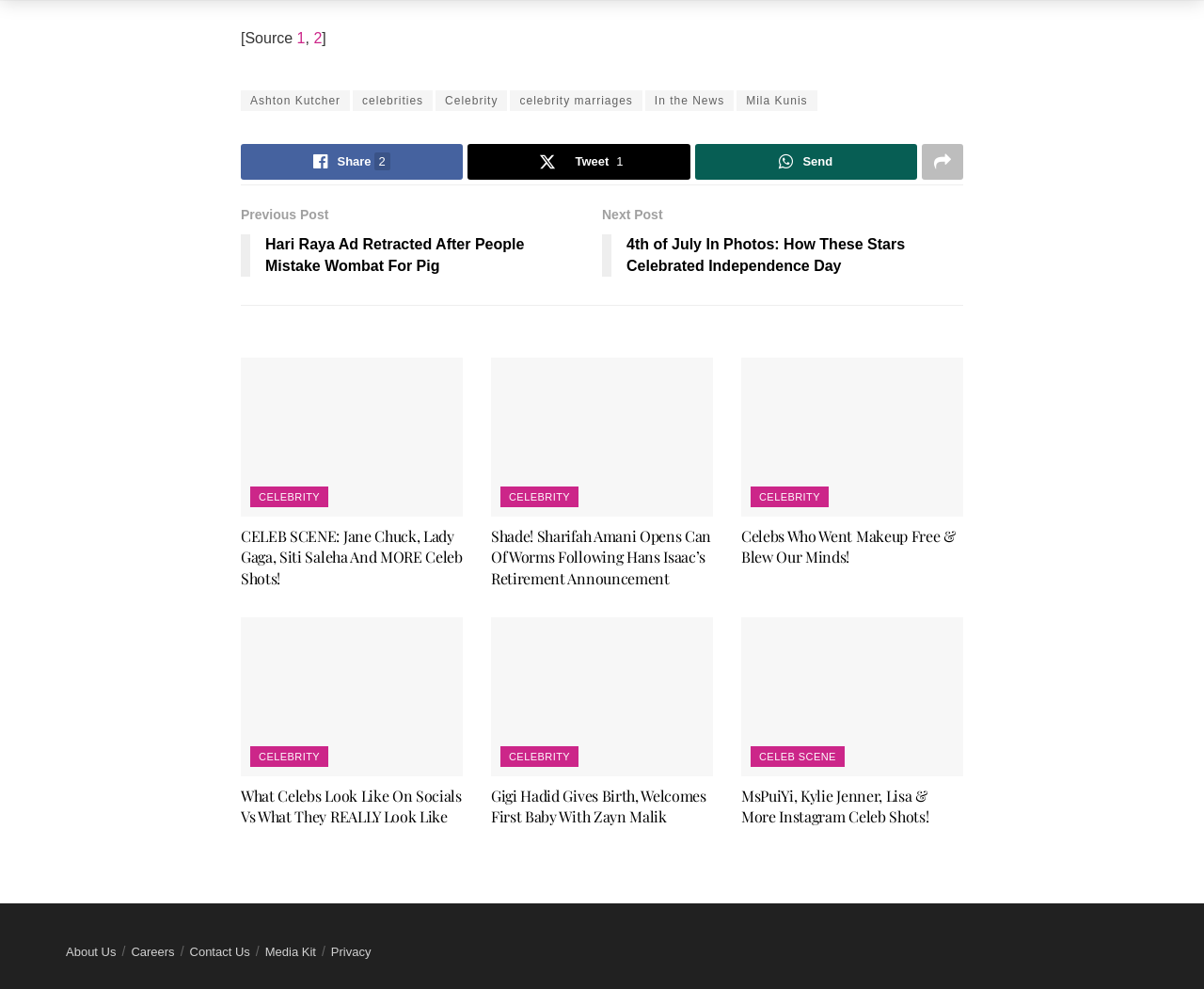Can you find the bounding box coordinates of the area I should click to execute the following instruction: "Check the 'About Us' page"?

[0.055, 0.955, 0.096, 0.969]